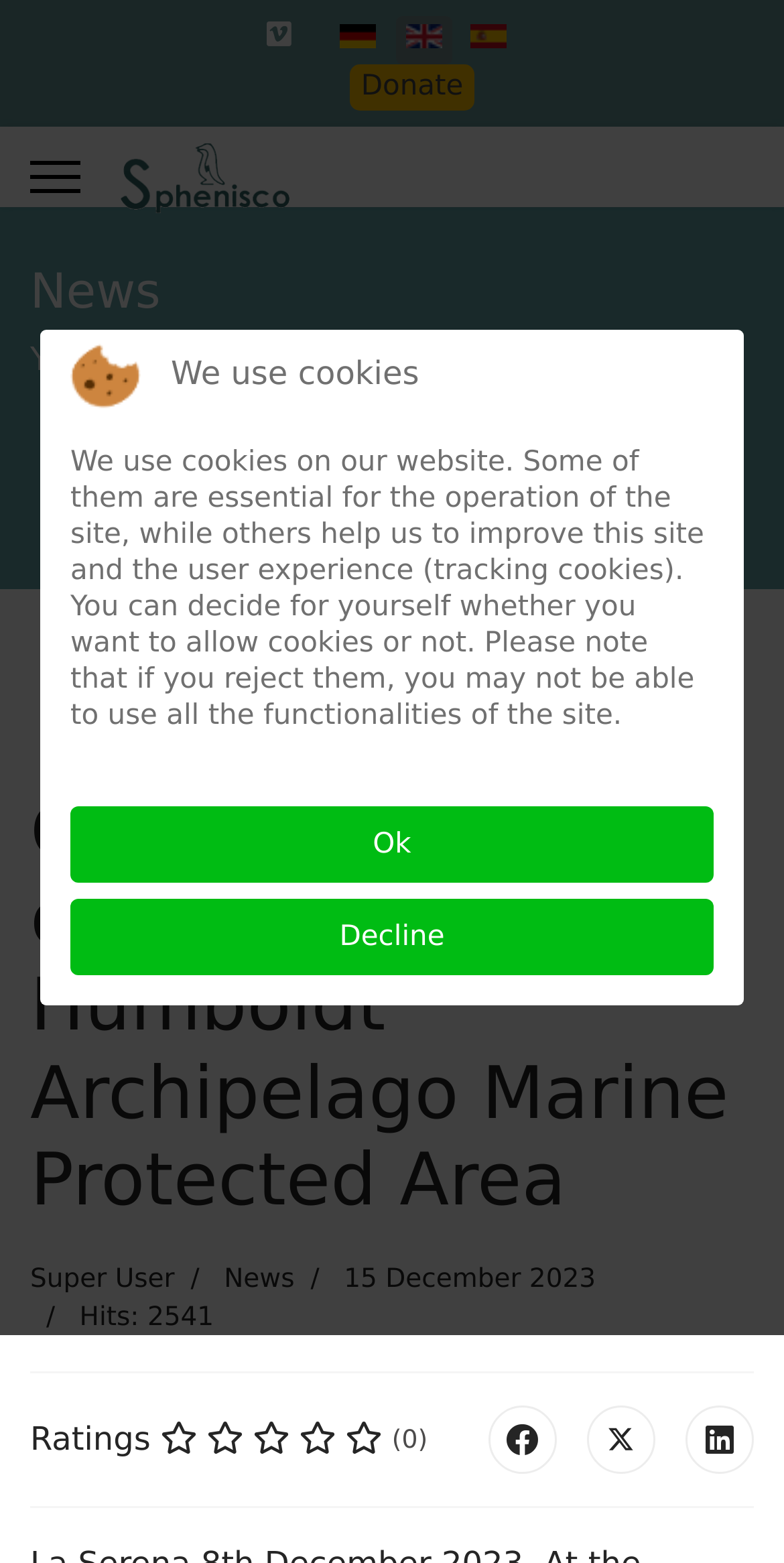From the details in the image, provide a thorough response to the question: How many hits does the current article have?

The number of hits for the current article can be found in the main content area of the webpage, where it is written 'Hits: 2541'.